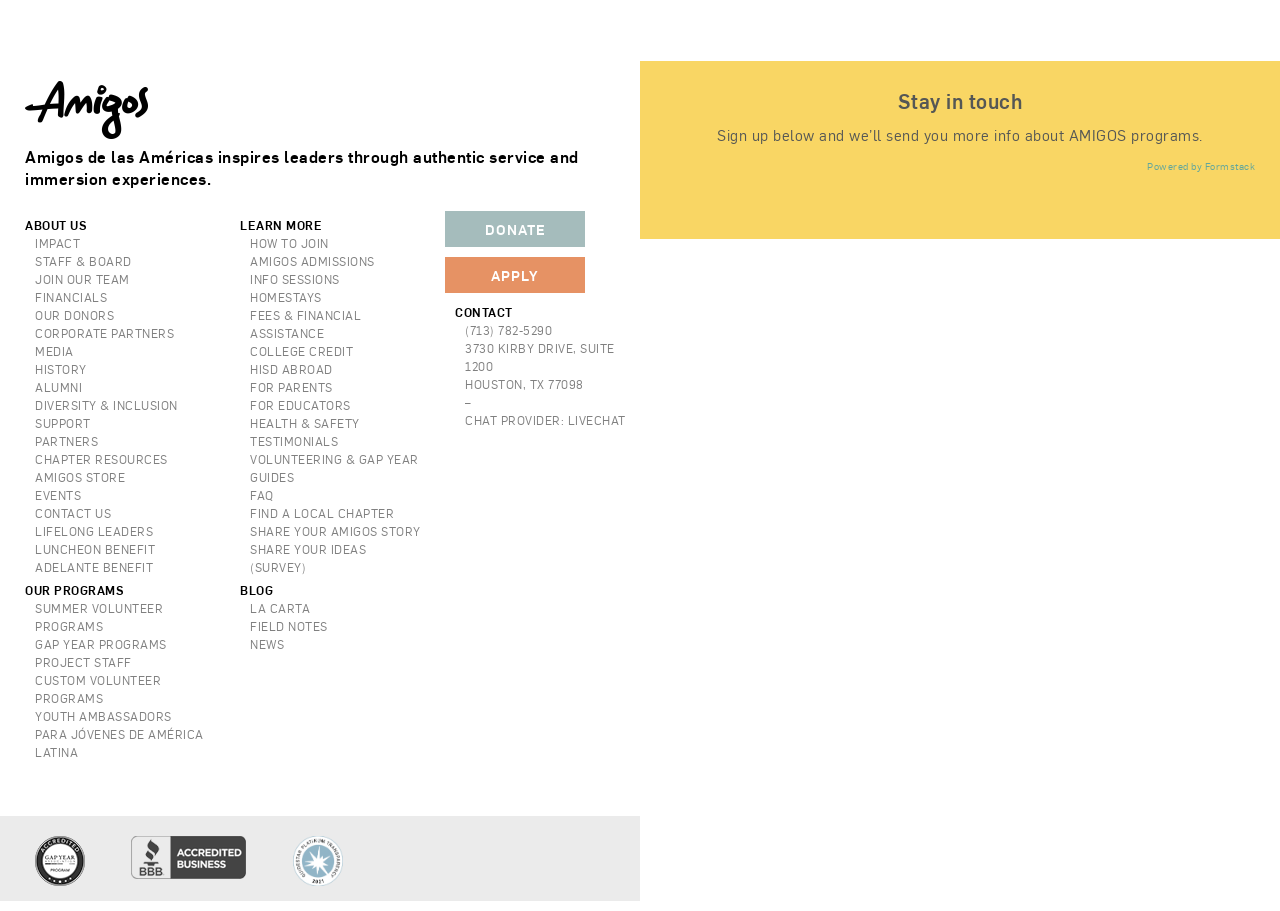Find the bounding box coordinates of the area to click in order to follow the instruction: "Explore 'Lifestyle' category".

None